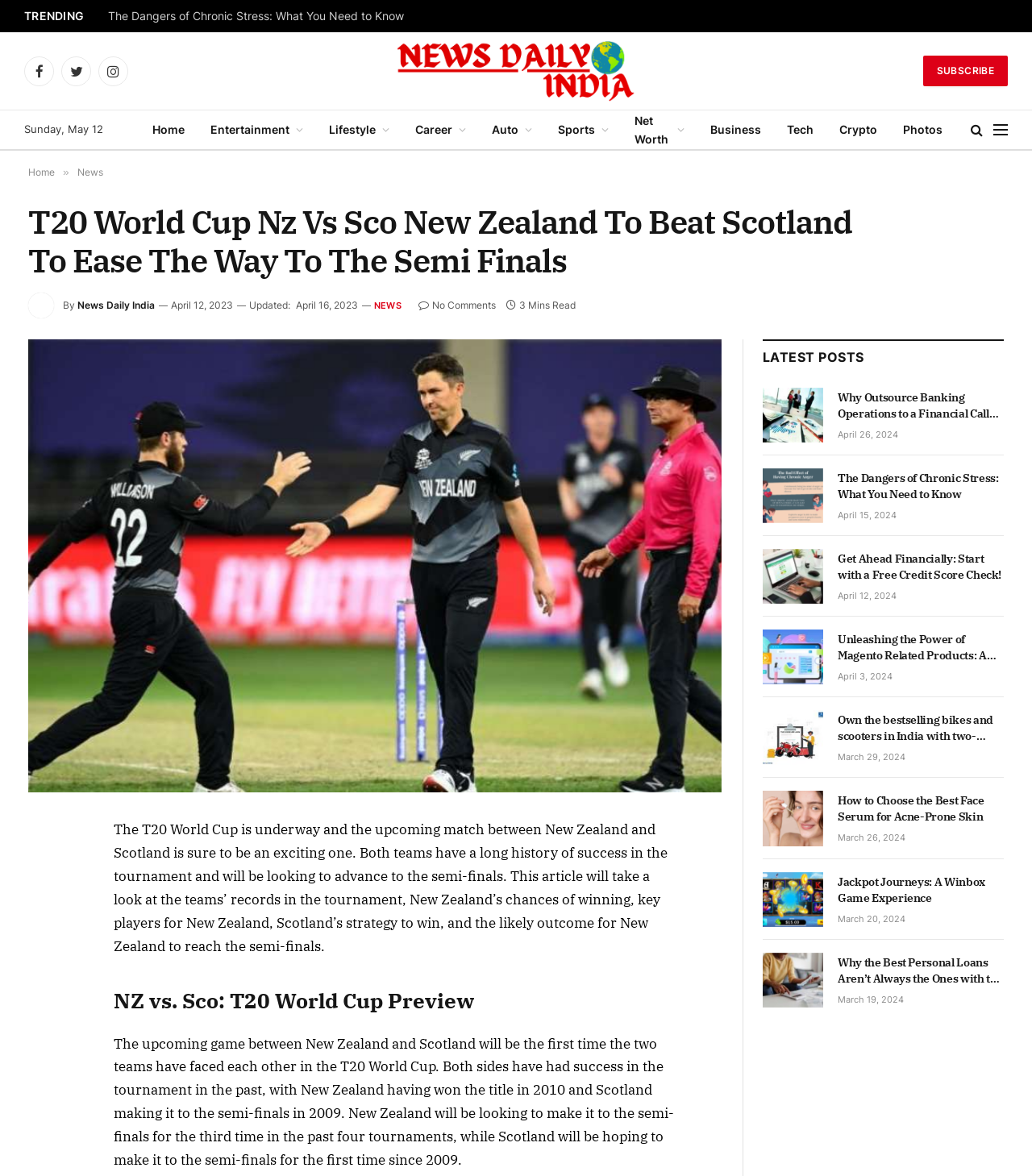How many articles are present in the LATEST POSTS section?
Please describe in detail the information shown in the image to answer the question.

I counted the number of articles present in the LATEST POSTS section. There are 5 articles listed, each with a title, date, and a brief description.